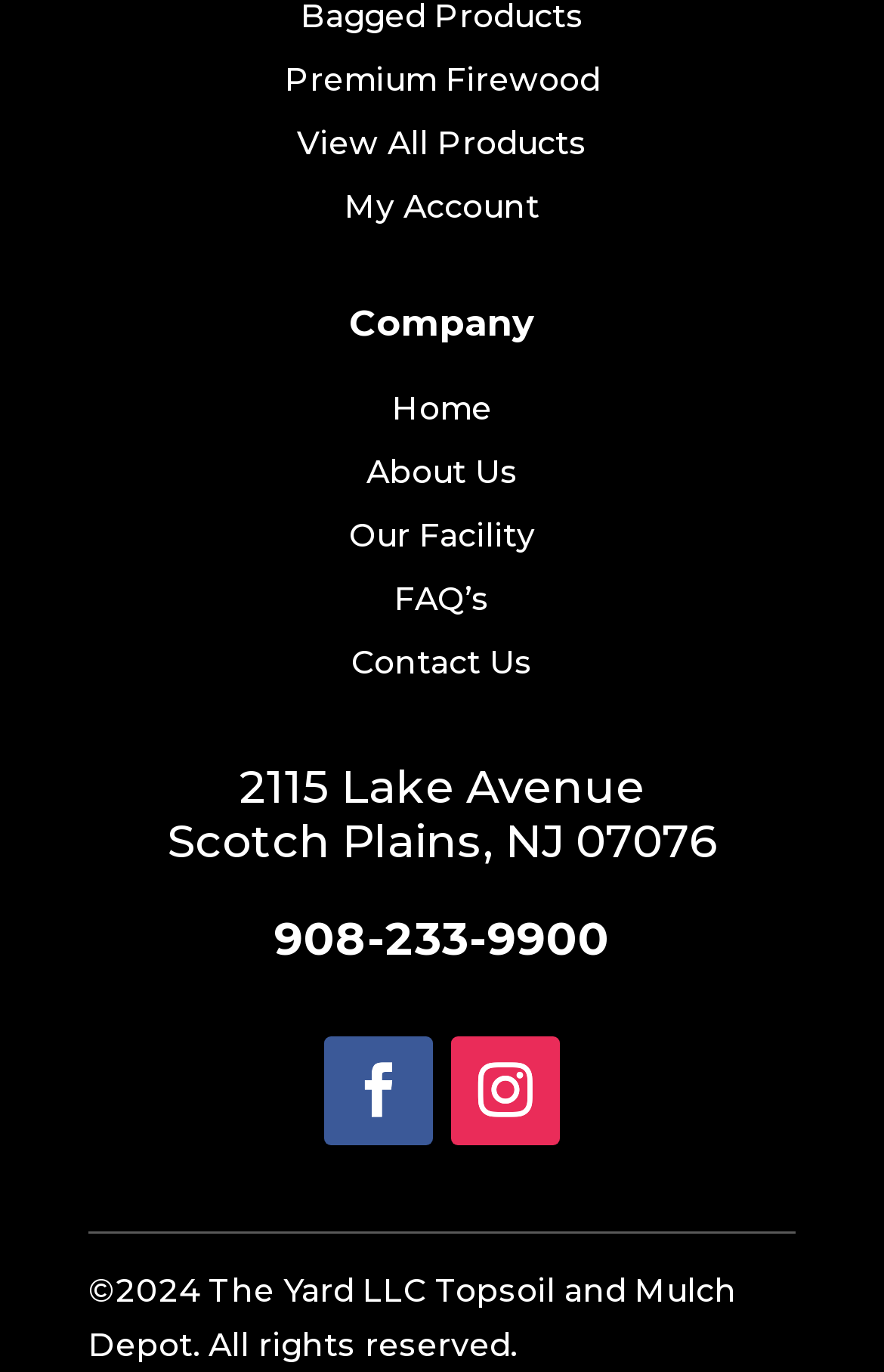Determine the bounding box coordinates of the section to be clicked to follow the instruction: "Go to My Account". The coordinates should be given as four float numbers between 0 and 1, formatted as [left, top, right, bottom].

[0.39, 0.135, 0.61, 0.165]